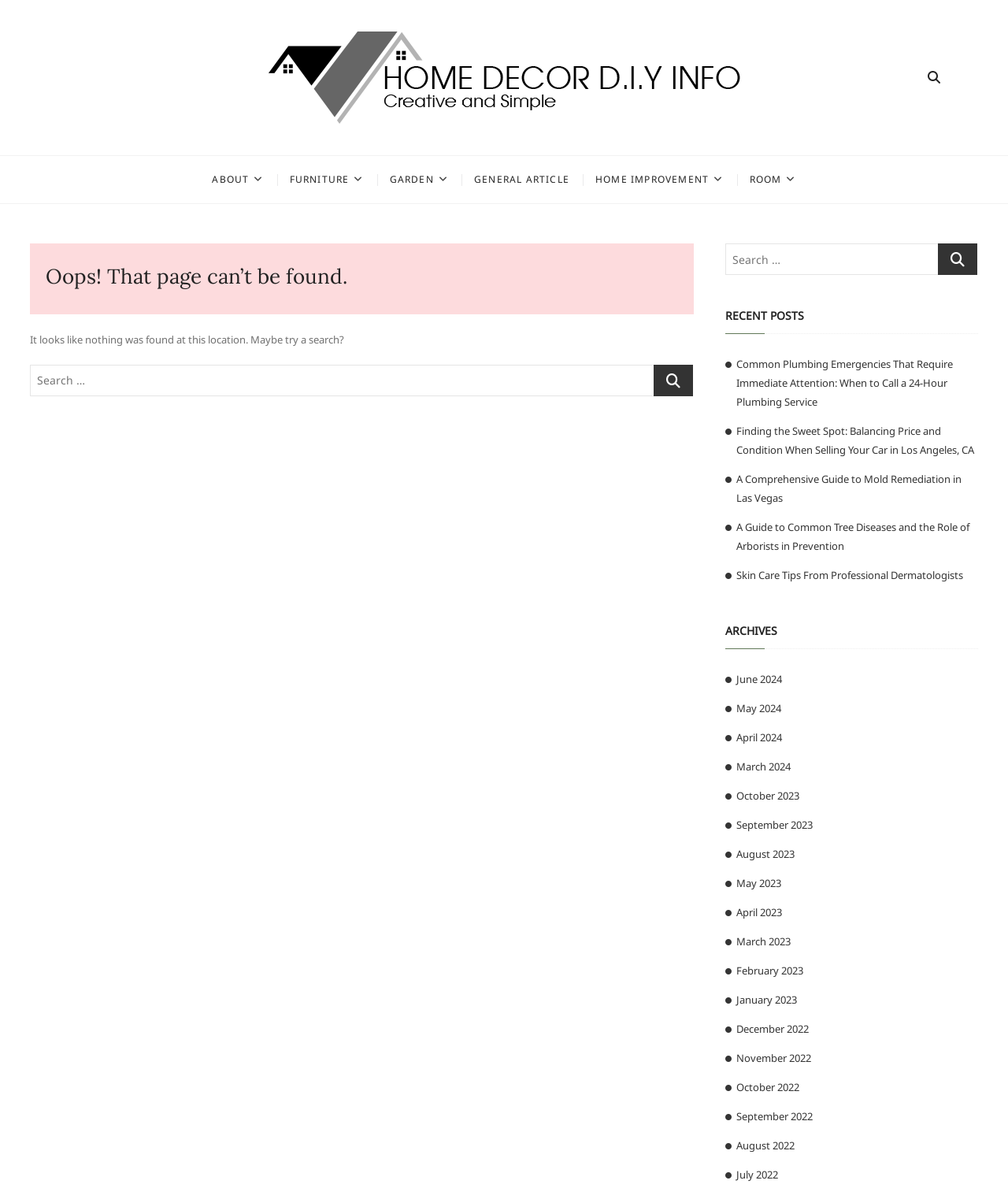Please find the bounding box coordinates of the clickable region needed to complete the following instruction: "Click on the link to tripcheck.com". The bounding box coordinates must consist of four float numbers between 0 and 1, i.e., [left, top, right, bottom].

None